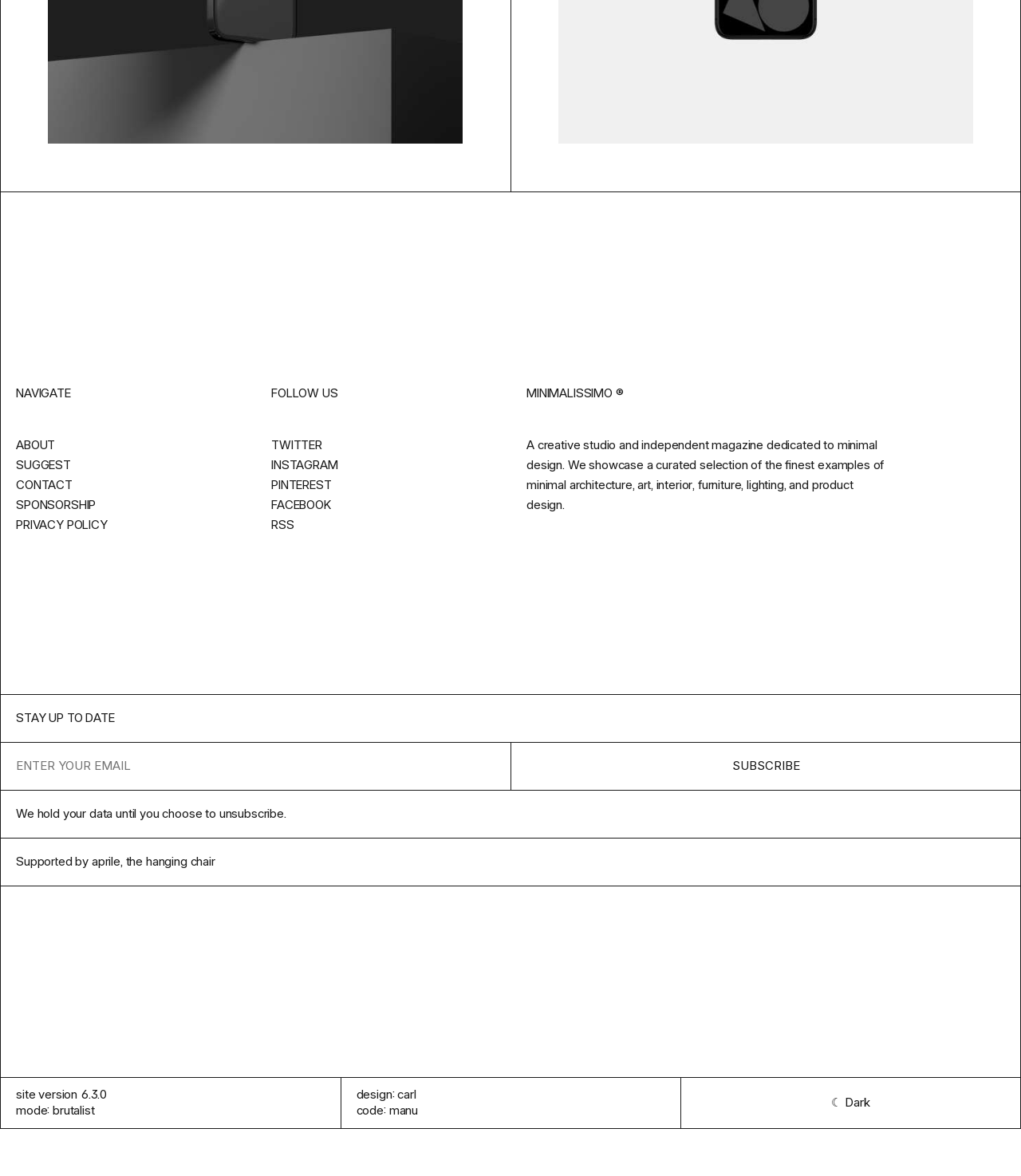Locate the bounding box coordinates of the element that needs to be clicked to carry out the instruction: "Subscribe to the newsletter". The coordinates should be given as four float numbers ranging from 0 to 1, i.e., [left, top, right, bottom].

[0.5, 0.631, 1.0, 0.672]